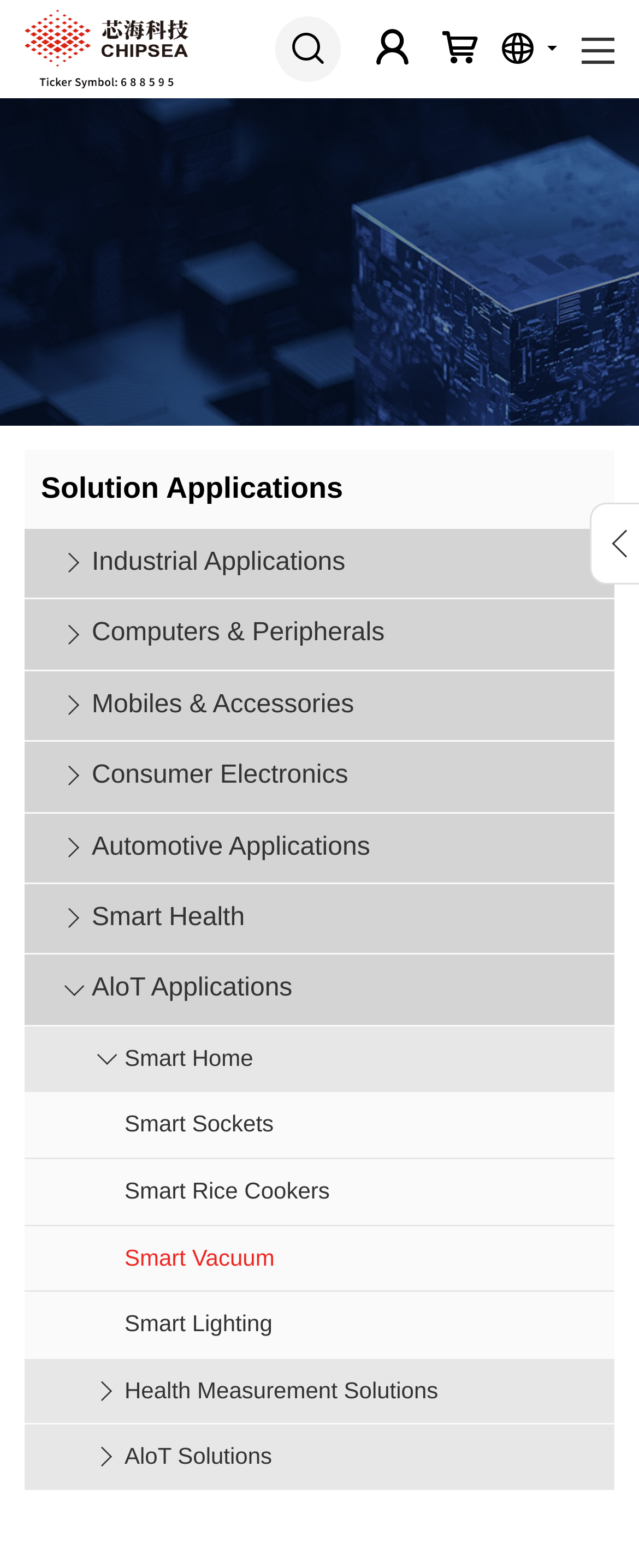Please identify the bounding box coordinates of where to click in order to follow the instruction: "Explore Smart Home solutions".

[0.195, 0.654, 0.396, 0.696]